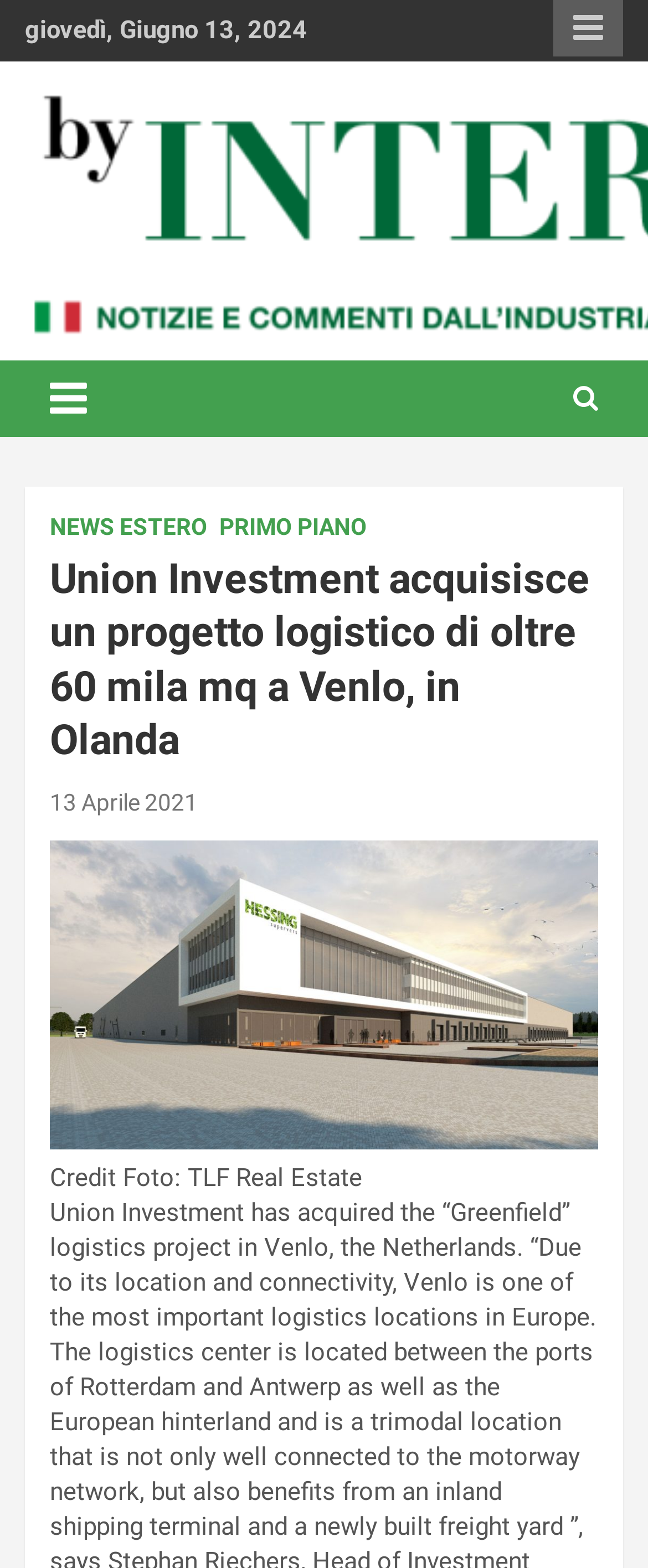How many square meters is the logistics project?
Look at the screenshot and respond with one word or a short phrase.

over 60,000